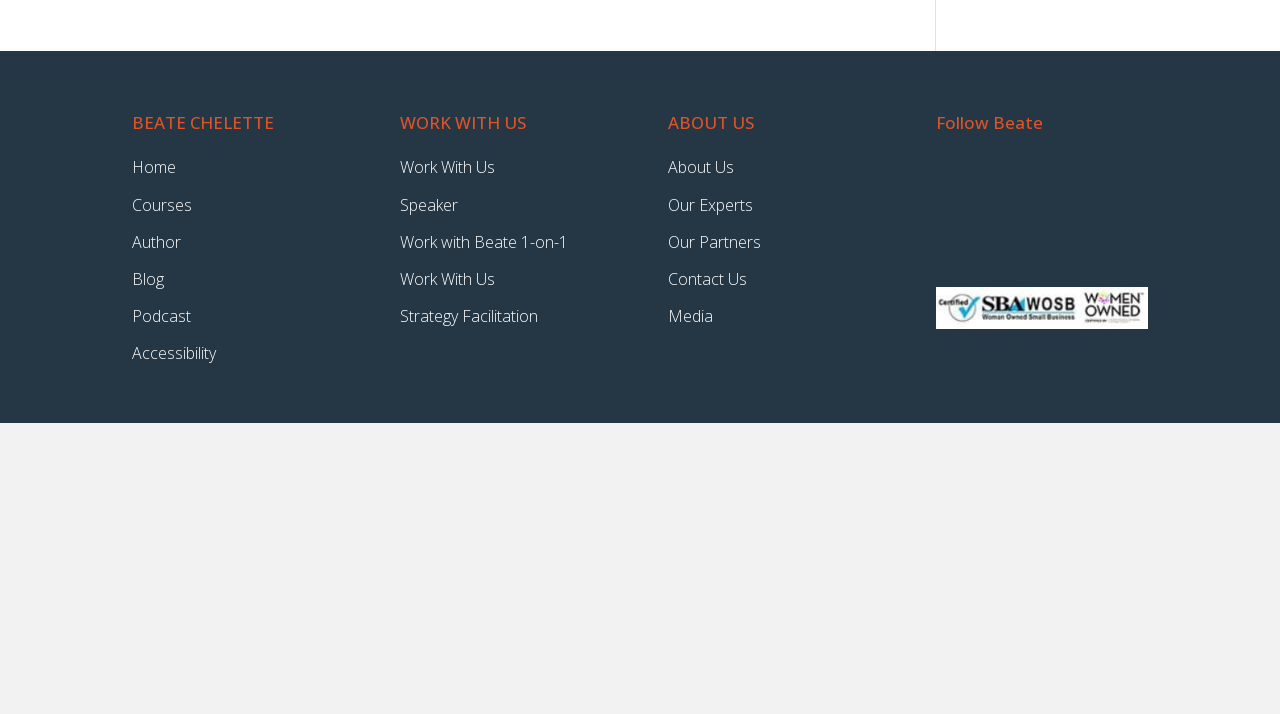Provide the bounding box coordinates for the area that should be clicked to complete the instruction: "Click on the 'Home' link".

[0.103, 0.219, 0.138, 0.25]